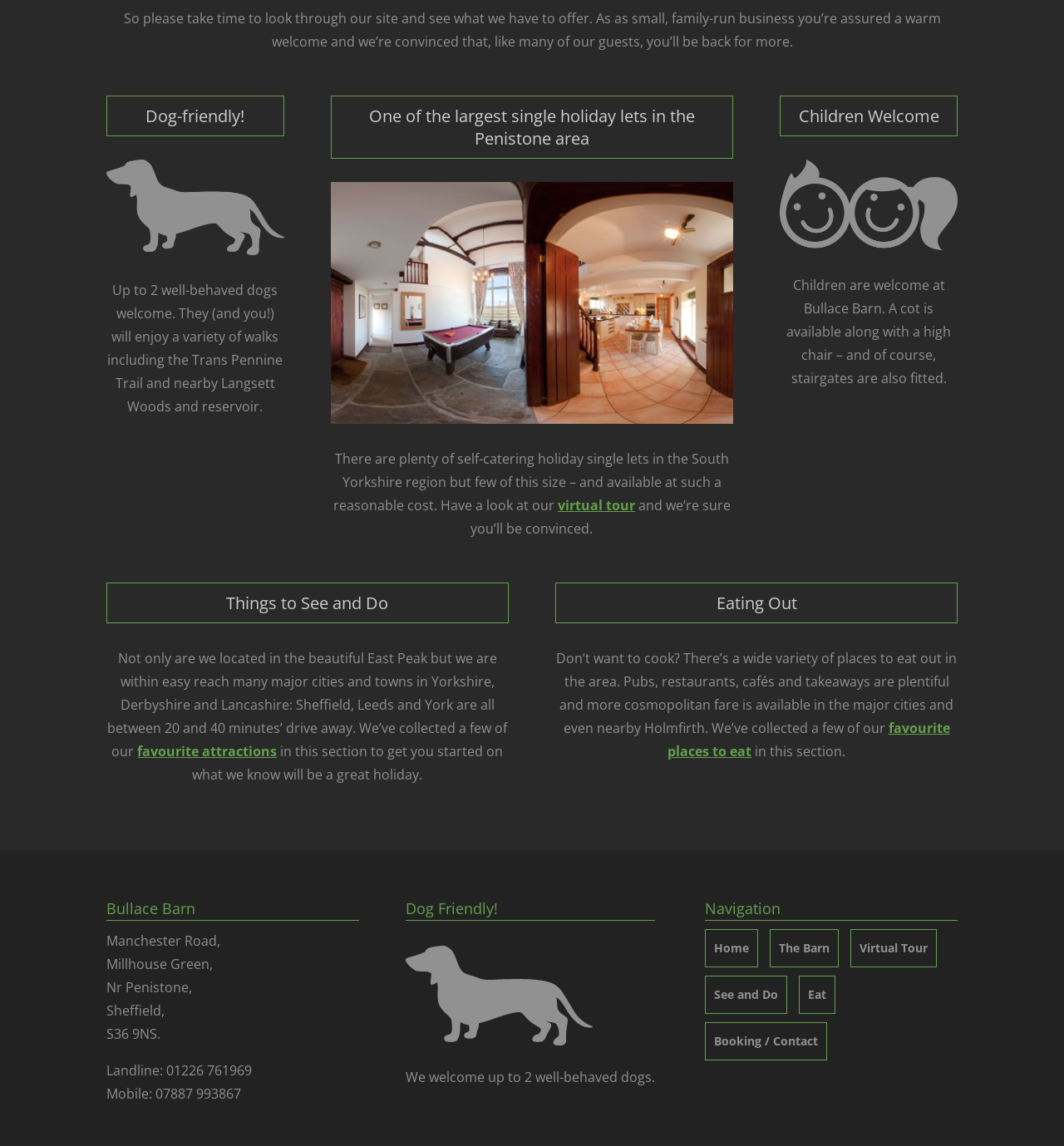Extract the bounding box coordinates of the UI element described: "virtual tour". Provide the coordinates in the format [left, top, right, bottom] with values ranging from 0 to 1.

[0.524, 0.433, 0.597, 0.449]